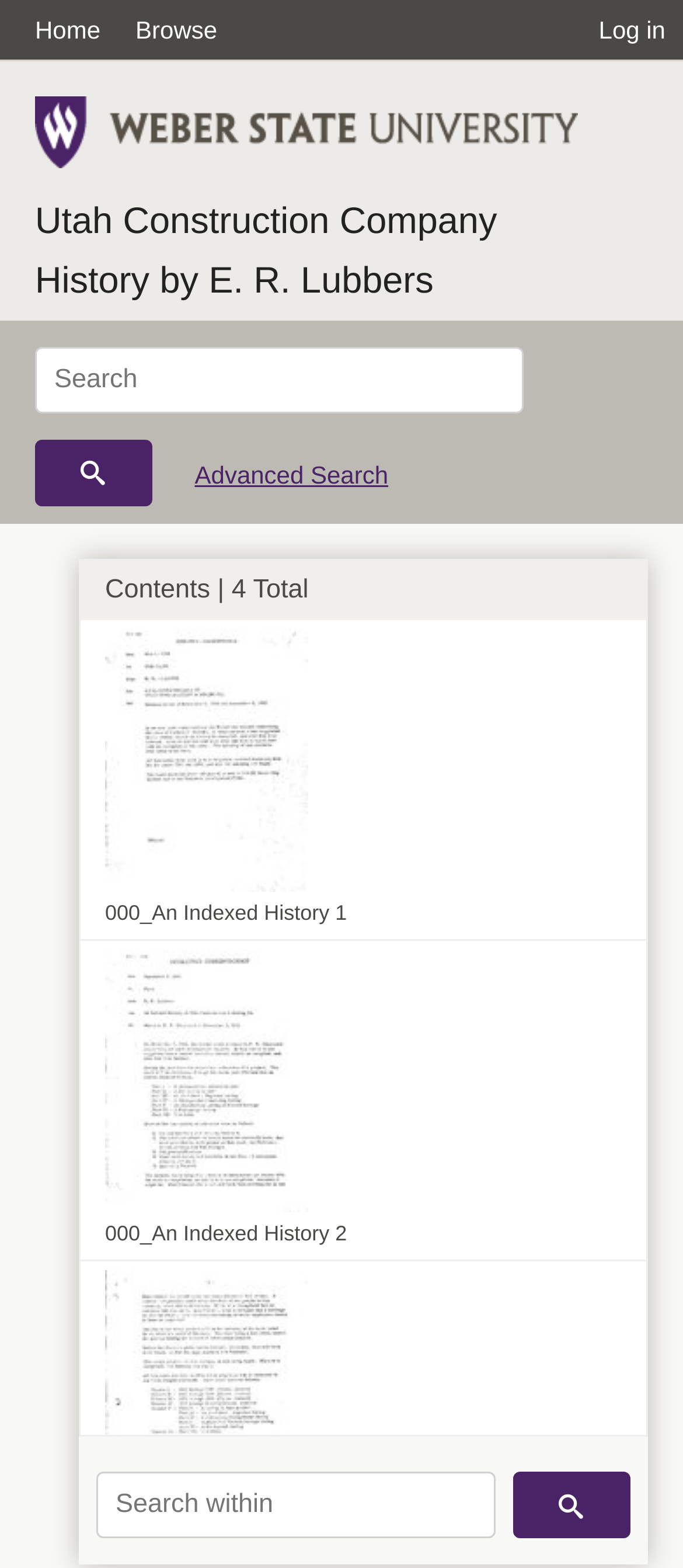What is the text above the contents section?
Give a detailed and exhaustive answer to the question.

I looked at the heading above the contents section, which says 'Contents | 4 Total'. This text indicates that there are four items in the contents section.